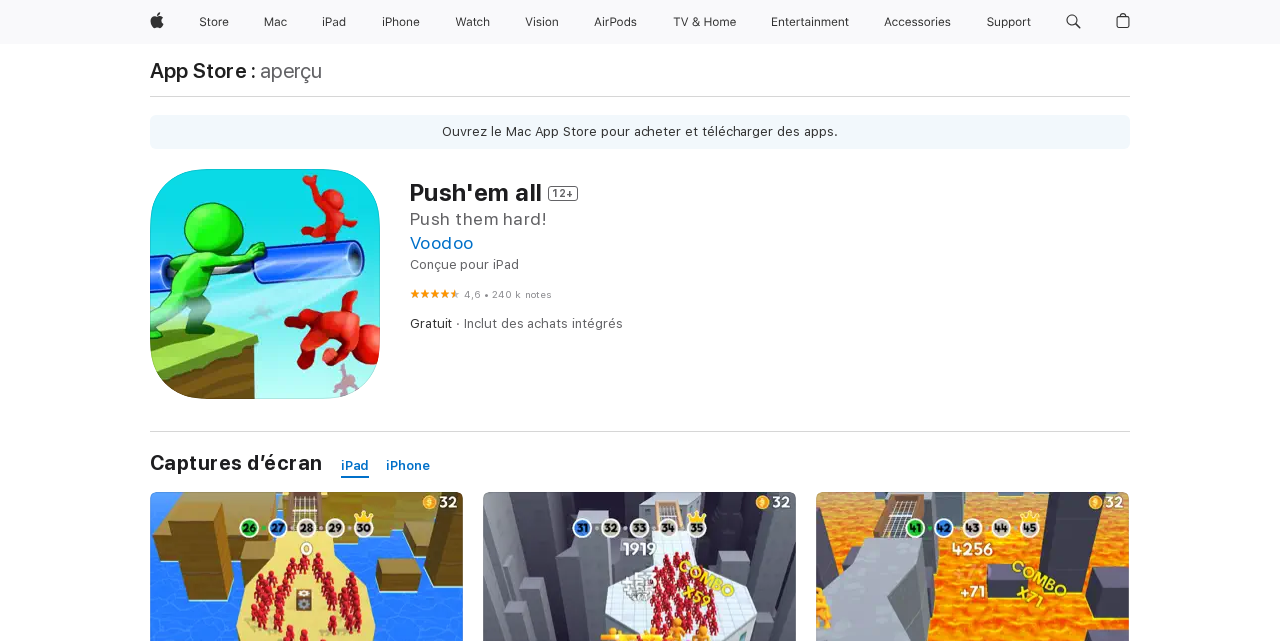Please find the bounding box coordinates of the element that needs to be clicked to perform the following instruction: "Search apple.com". The bounding box coordinates should be four float numbers between 0 and 1, represented as [left, top, right, bottom].

[0.826, 0.0, 0.851, 0.069]